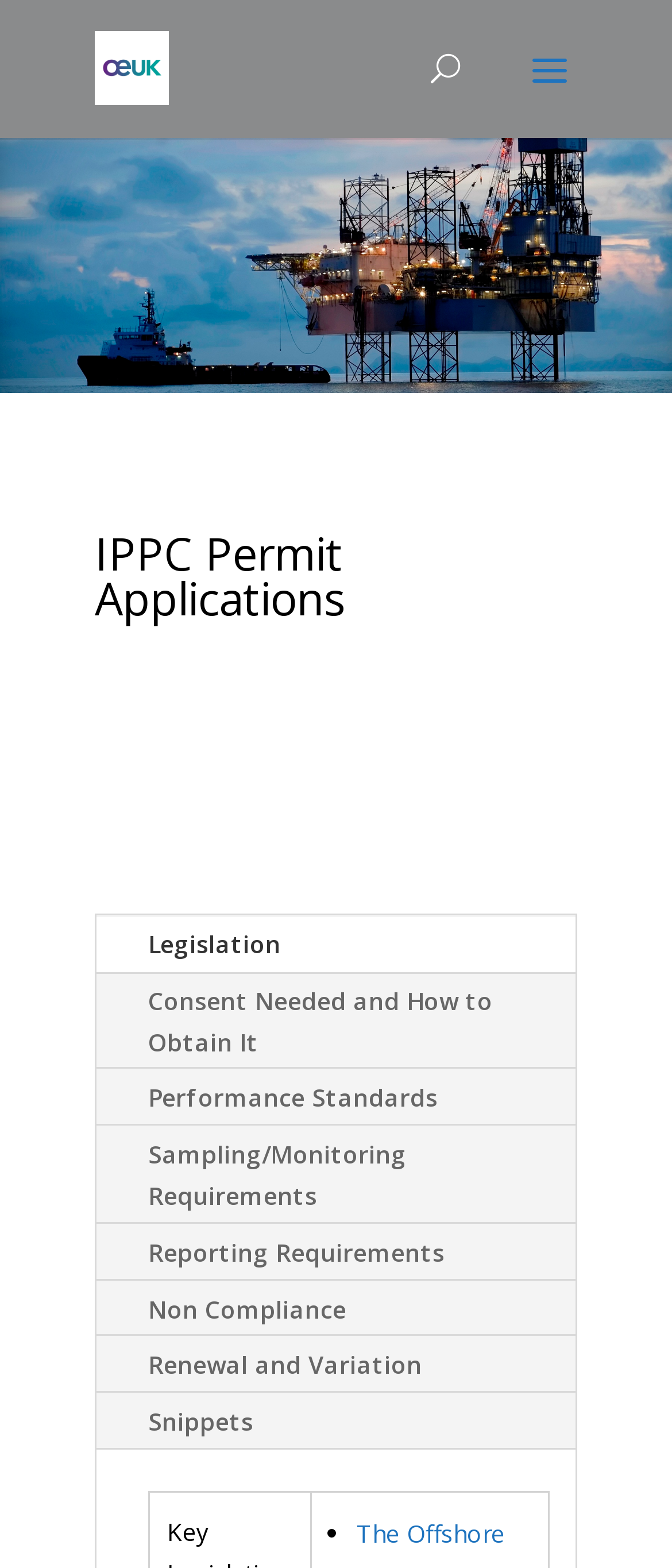Articulate a detailed summary of the webpage's content and design.

The webpage is about IPPC Permit Applications and OEUK Environmental Legislation. At the top-left corner, there is an image with the text "OEUK Environmental Legislation". Below the image, there is a heading that reads "IPPC Permit Applications", taking up most of the width of the page. 

Under the heading, there are seven links arranged vertically, starting from "Legislation" and ending with "Snippets". These links are positioned on the left side of the page, with the text "•" (a list marker) appearing below the "Snippets" link, near the bottom of the page. The links are stacked on top of each other, with a small gap in between, and they occupy about the top two-thirds of the page's height.